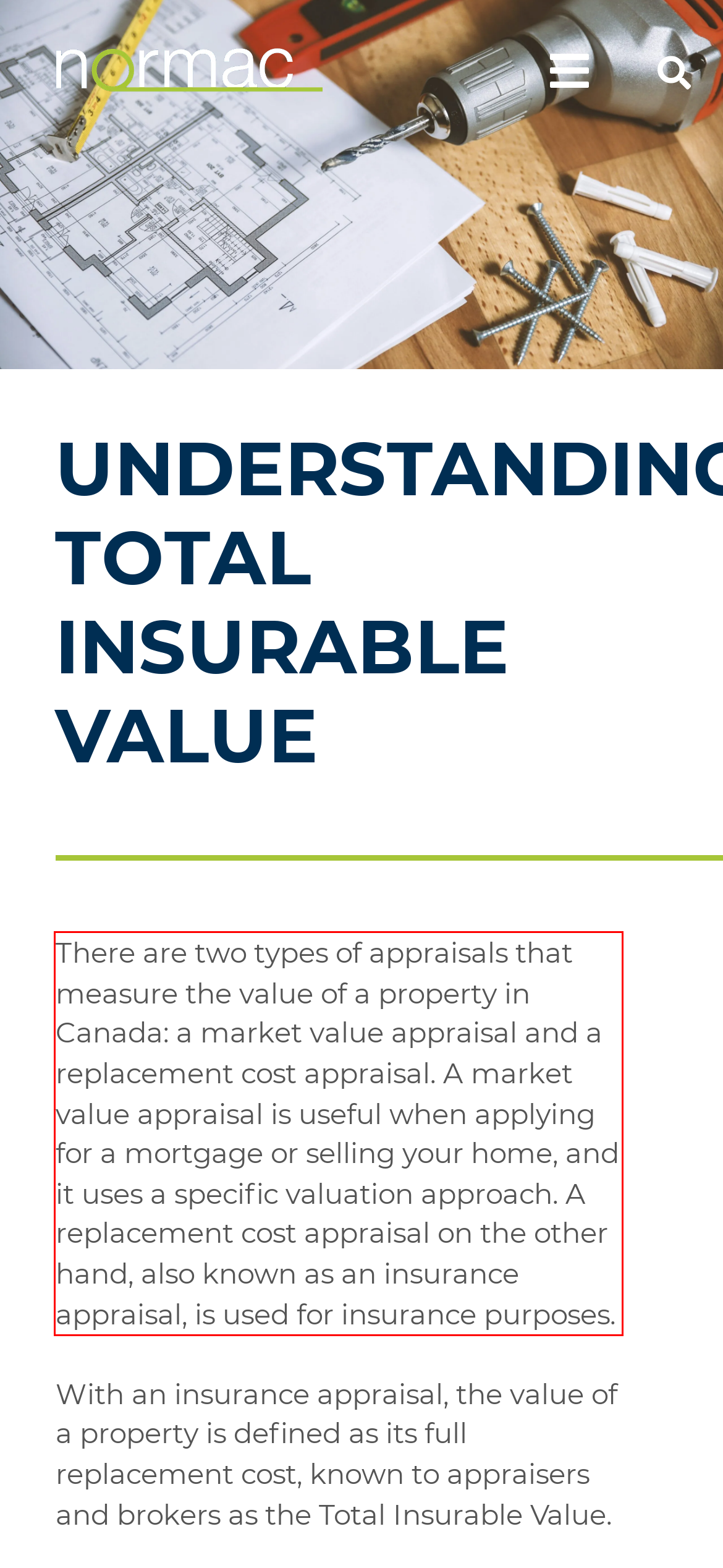You are provided with a screenshot of a webpage featuring a red rectangle bounding box. Extract the text content within this red bounding box using OCR.

There are two types of appraisals that measure the value of a property in Canada: a market value appraisal and a replacement cost appraisal. A market value appraisal is useful when applying for a mortgage or selling your home, and it uses a specific valuation approach. A replacement cost appraisal on the other hand, also known as an insurance appraisal, is used for insurance purposes.